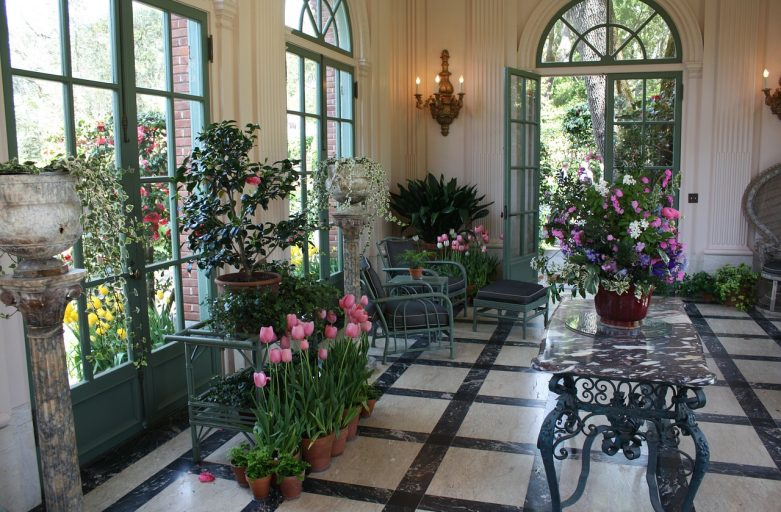Generate a detailed narrative of the image.

The image depicts a beautifully arranged interior space known as the "Hall of Flowers." This elegant room features large windows framed by lush greenery, allowing natural light to pour in and create an inviting atmosphere. The area is decorated with a variety of potted plants and vibrant flowers, including striking pink tulips that add a cheerful touch. 

In the foreground, a classic marble table sits atop a patterned black and white floor, complemented by stylish metal chairs. The walls are adorned with decorative elements, including wall sconces that enhance the room's sophistication. Overall, this serene setting captures a harmonious blend of nature and architectural beauty, serving as a perfect spot for relaxation and contemplation.